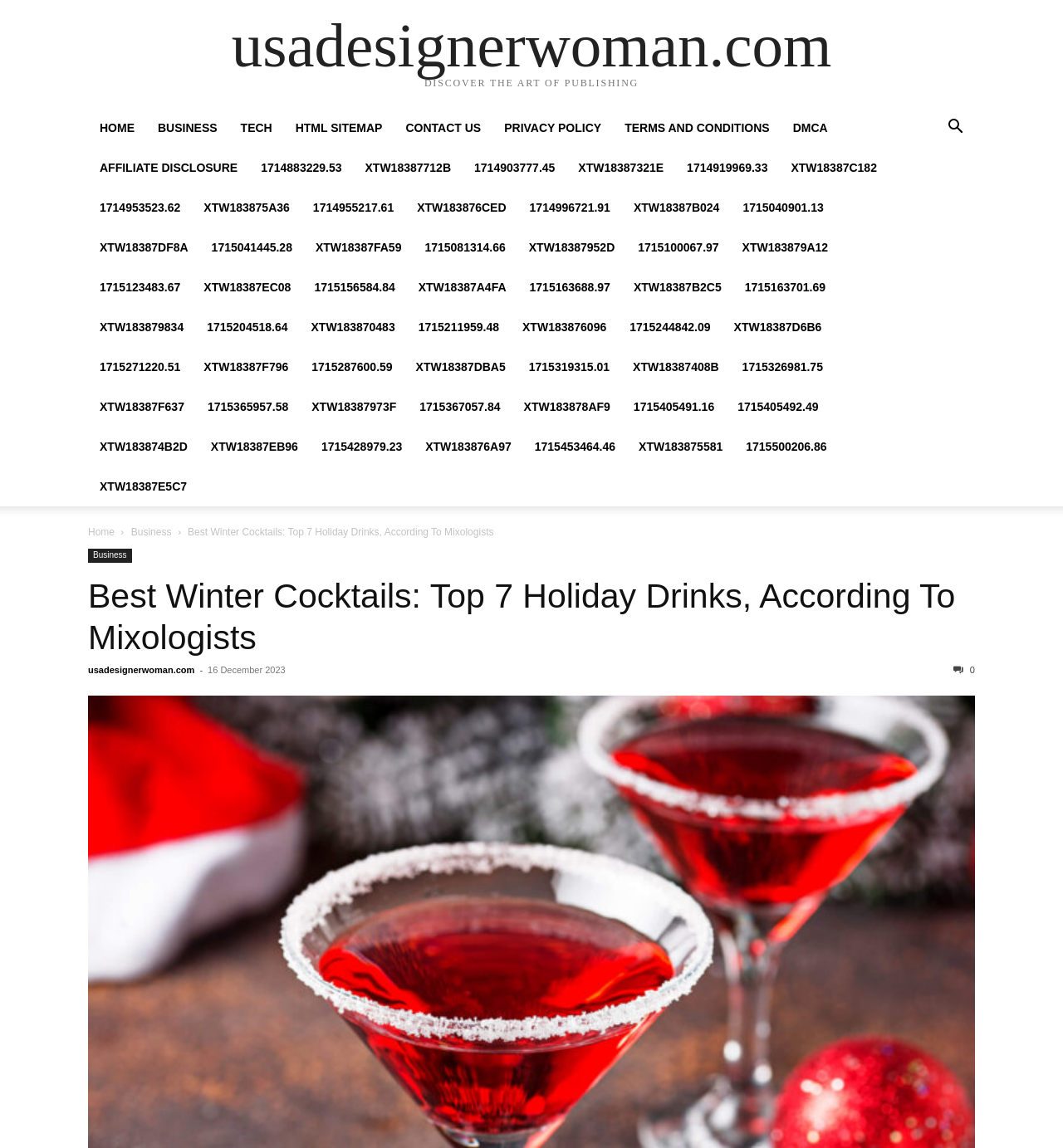Describe all visible elements and their arrangement on the webpage.

This webpage is about the best winter cocktails, featuring a list of top 7 holiday drinks according to mixologists. At the top, there is a link to the website "usadesignerwoman.com" and a static text "DISCOVER THE ART OF PUBLISHING". Below that, there is a navigation menu with links to "HOME", "BUSINESS", "TECH", "HTML SITEMAP", "CONTACT US", "PRIVACY POLICY", "TERMS AND CONDITIONS", and "DMCA".

On the left side, there is a long list of links, likely related to the website's content or advertisements. These links are arranged vertically, taking up most of the left side of the page.

In the main content area, there is a heading that repeats the title "Best Winter Cocktails: Top 7 Holiday Drinks, According To Mixologists". Below the heading, there is a link to the same title, which may lead to the article or content related to the best winter cocktails.

At the bottom of the page, there is a footer section with a link to "usadesignerwoman.com" and a static text "-" followed by a timestamp "16 December 2023". There is also a button with an icon "\ue80a" on the top right corner of the page.